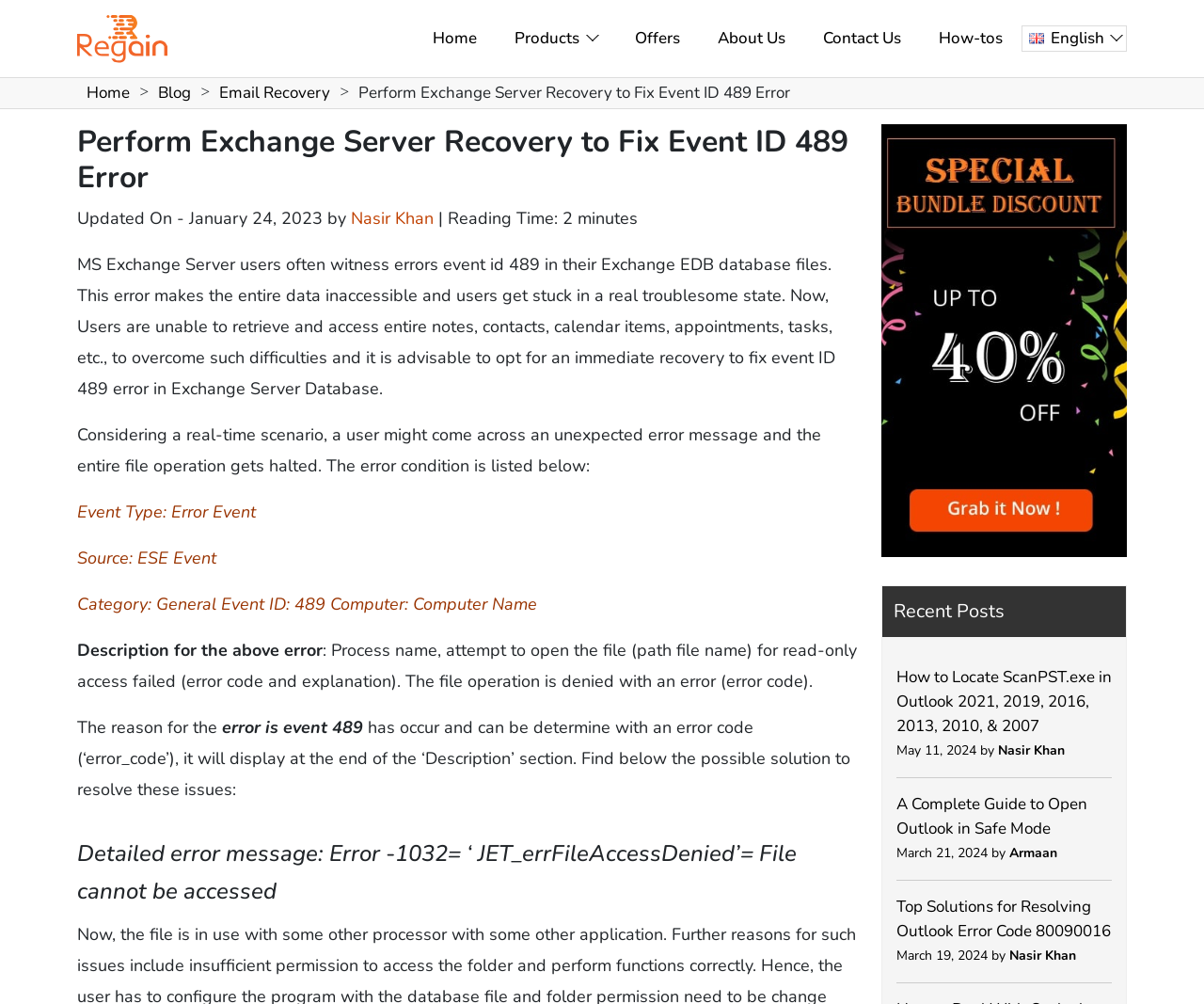Provide a single word or phrase answer to the question: 
What is the name of the software mentioned on the webpage?

Regain Software